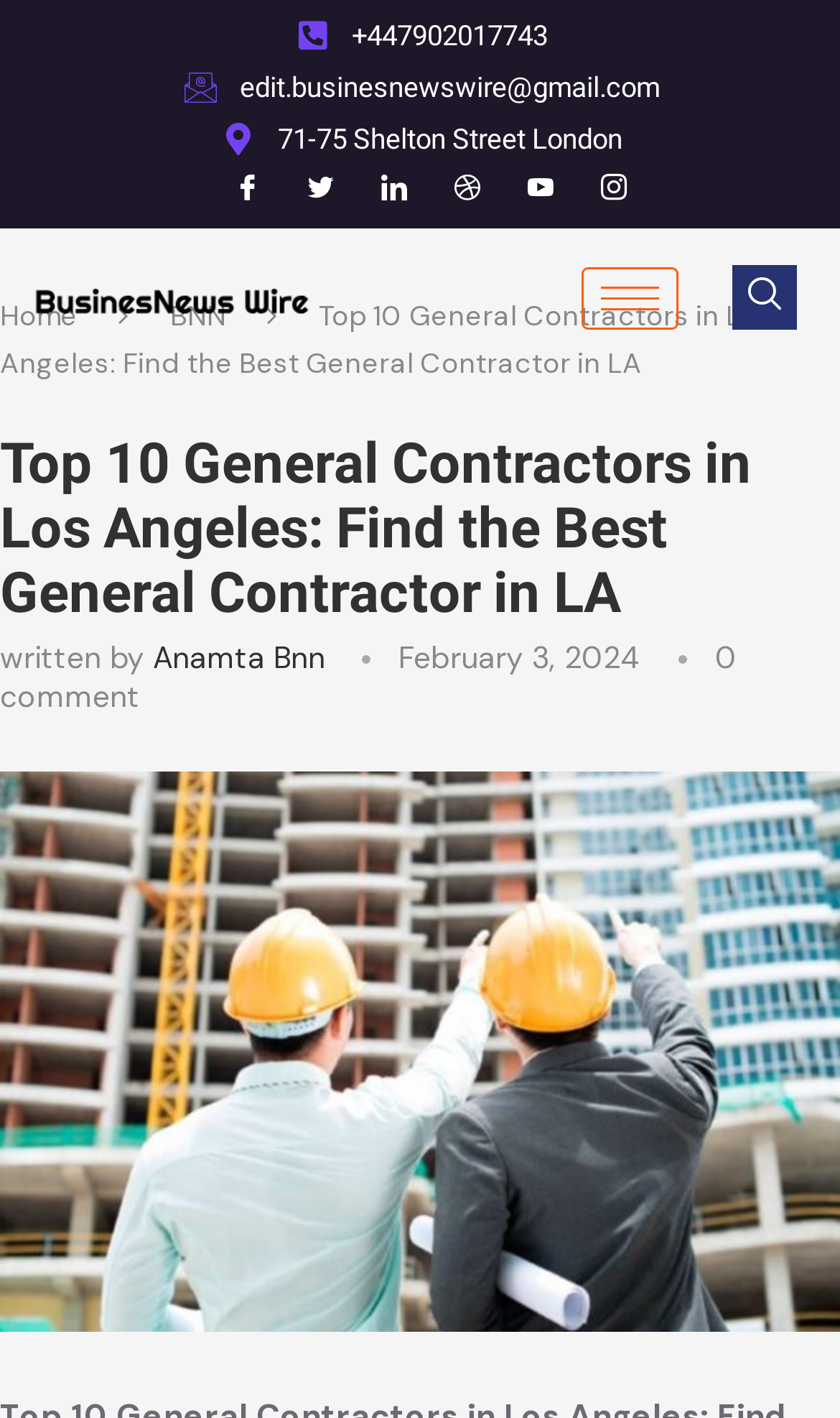Using the element description provided, determine the bounding box coordinates in the format (top-left x, top-left y, bottom-right x, bottom-right y). Ensure that all values are floating point numbers between 0 and 1. Element description: Anamta bnn

[0.182, 0.45, 0.387, 0.477]